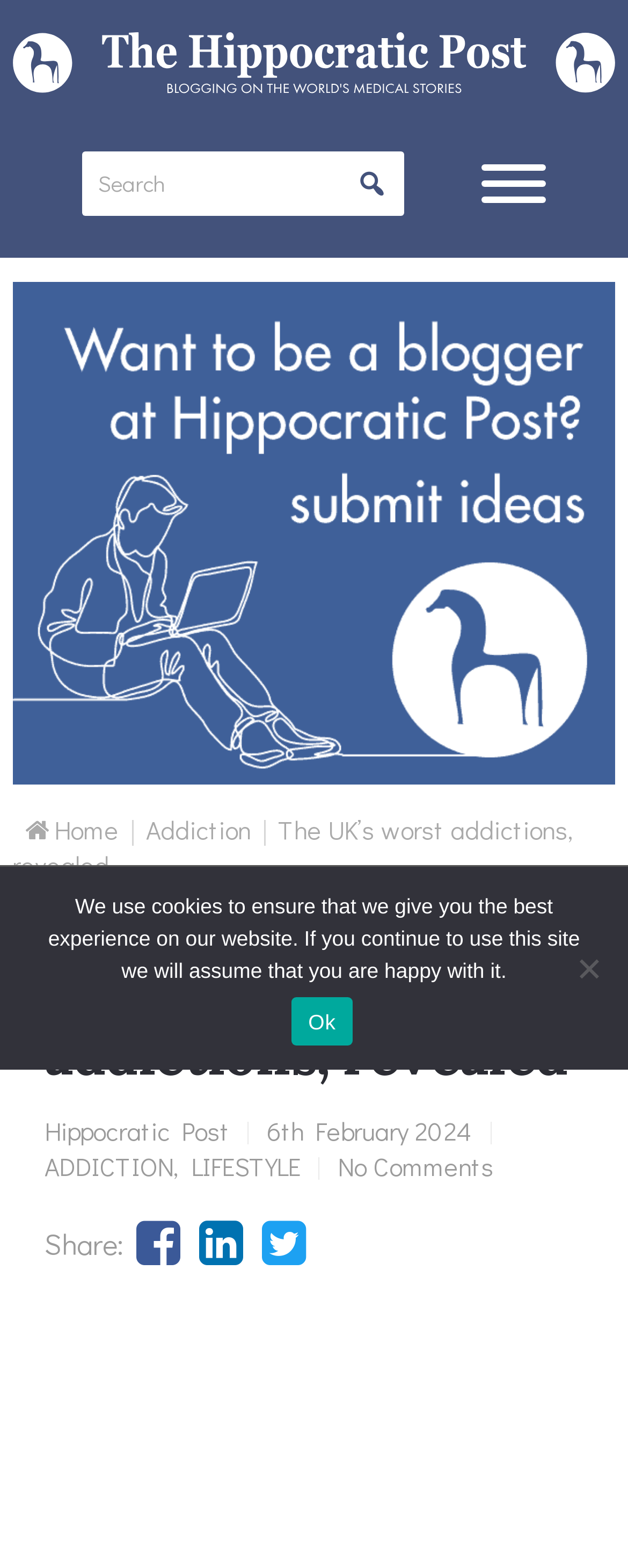How many social media platforms can you share the article to?
Using the image, elaborate on the answer with as much detail as possible.

I counted the number of social media sharing links at the bottom of the article, and found three links: 'Share to FaceBook', 'Share to Twitter', and another unspecified platform.